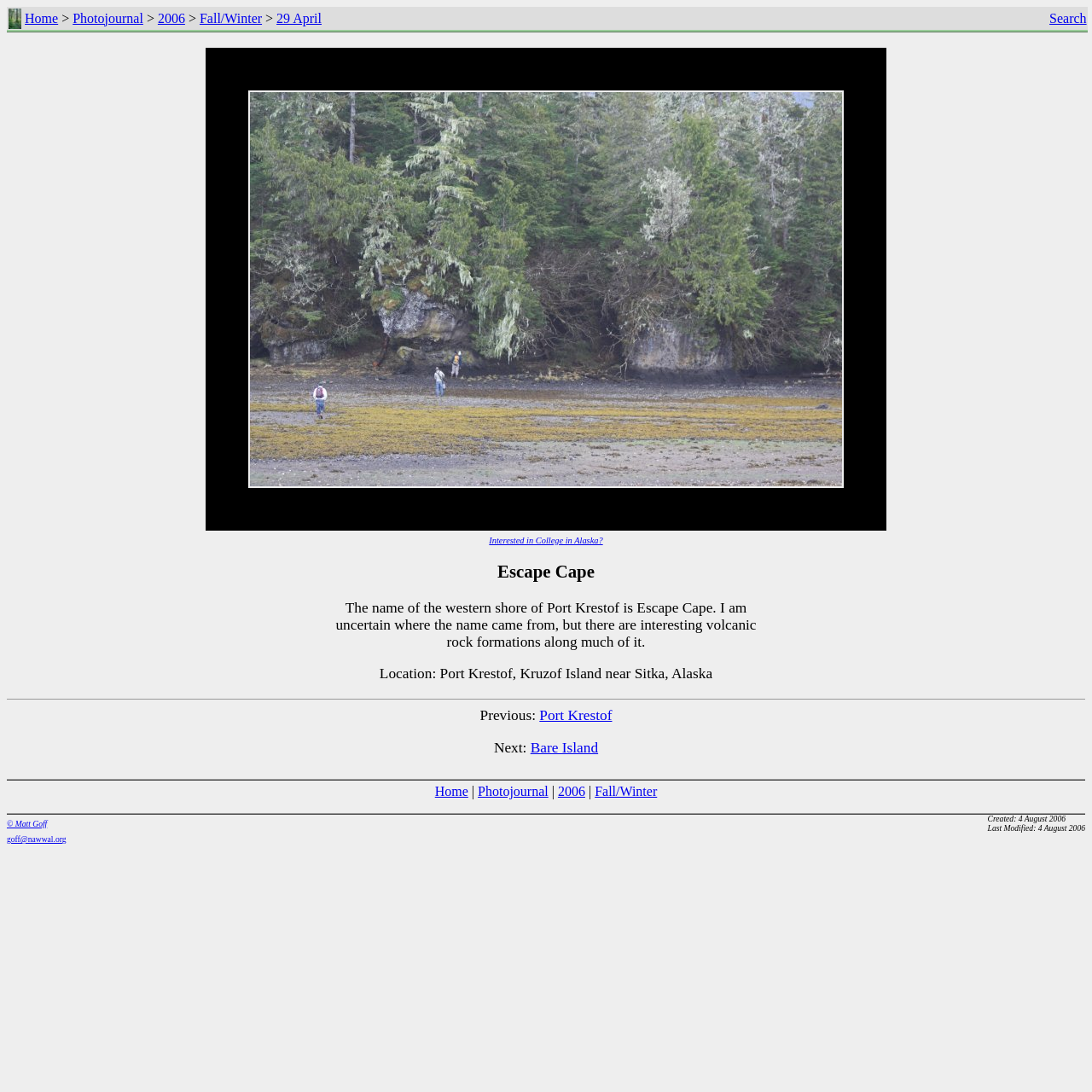Find the bounding box coordinates of the element to click in order to complete this instruction: "Visit Port Krestof". The bounding box coordinates must be four float numbers between 0 and 1, denoted as [left, top, right, bottom].

[0.494, 0.647, 0.561, 0.662]